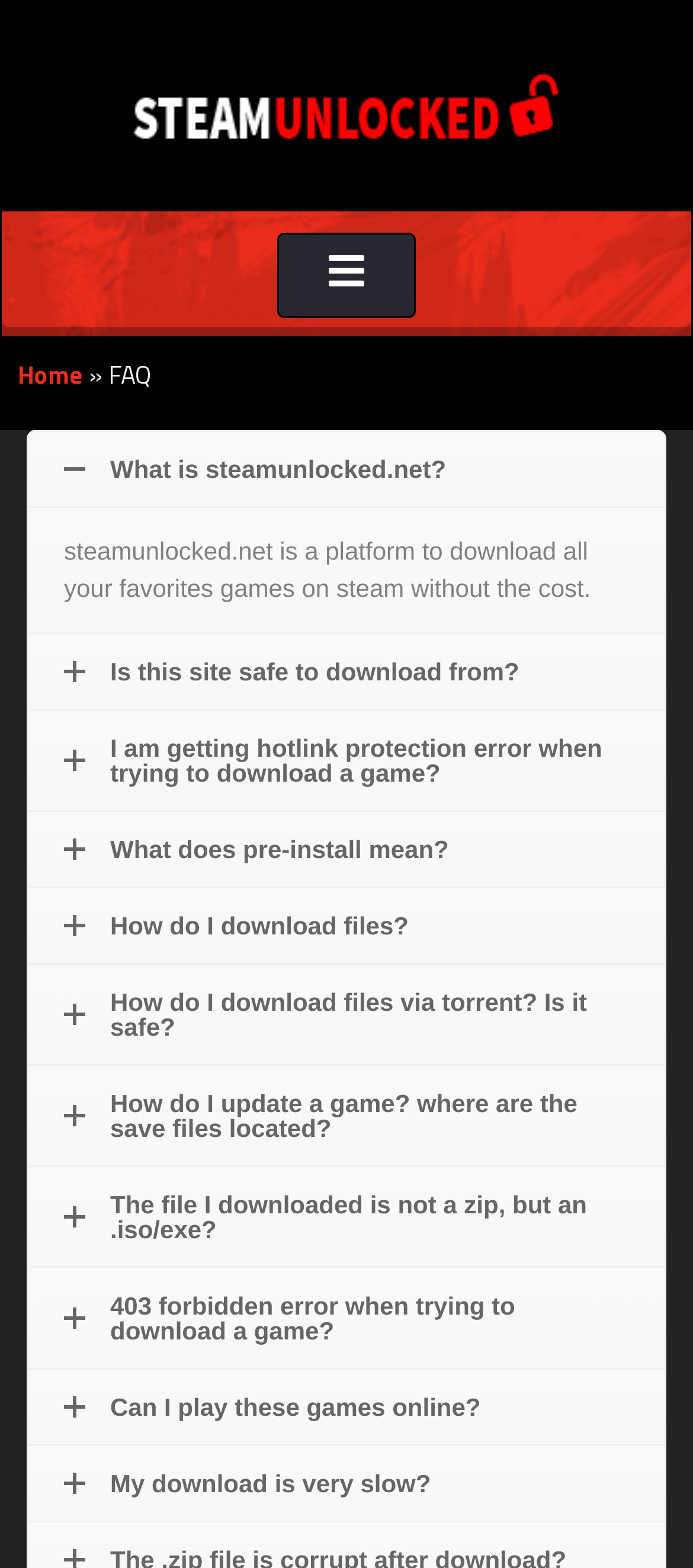Locate the bounding box coordinates of the clickable region necessary to complete the following instruction: "Click on the SteamUnlocked logo". Provide the coordinates in the format of four float numbers between 0 and 1, i.e., [left, top, right, bottom].

[0.178, 0.028, 0.822, 0.105]